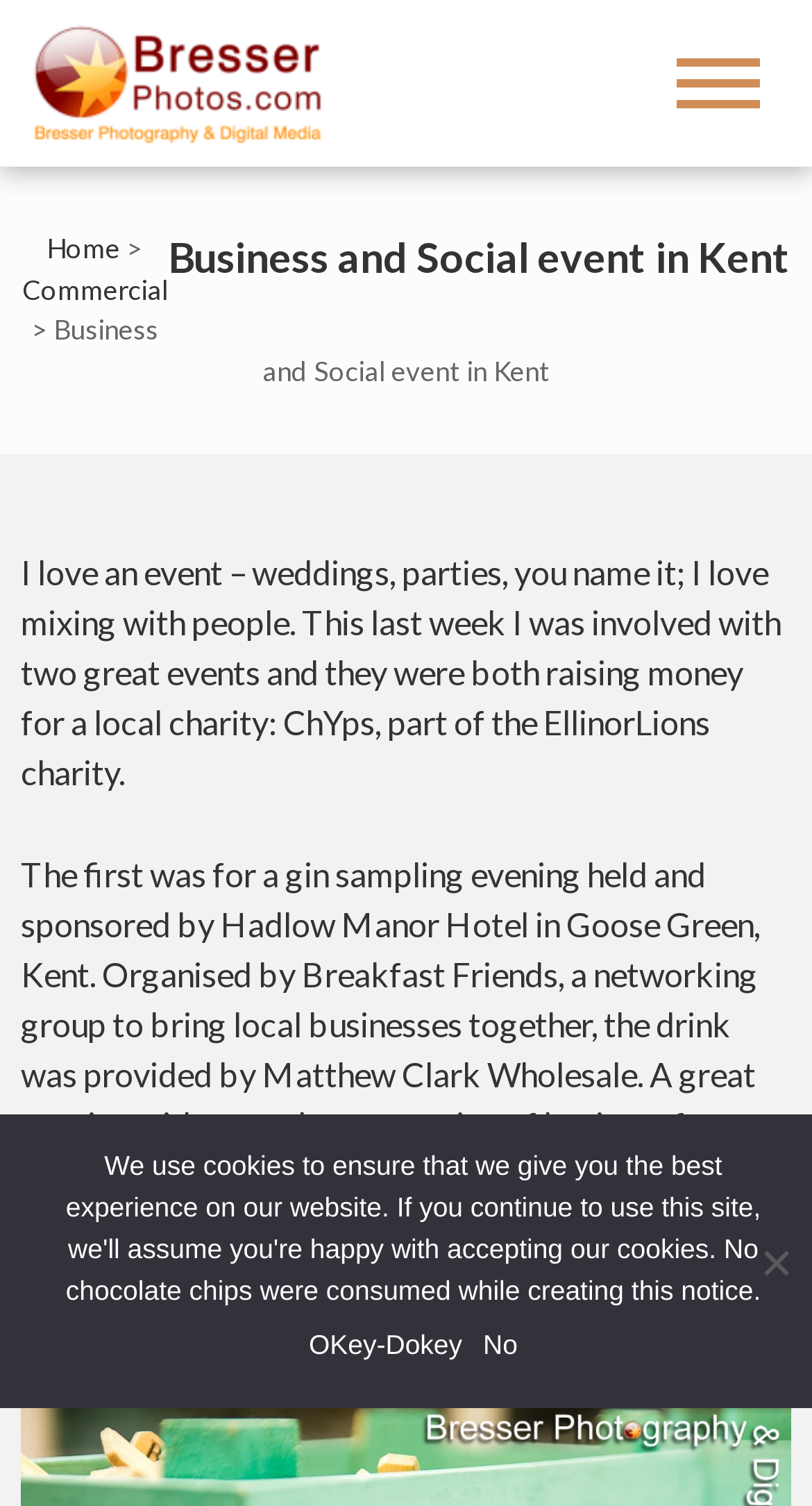What is the name of the networking group mentioned in the webpage?
Based on the screenshot, answer the question with a single word or phrase.

Breakfast Friends